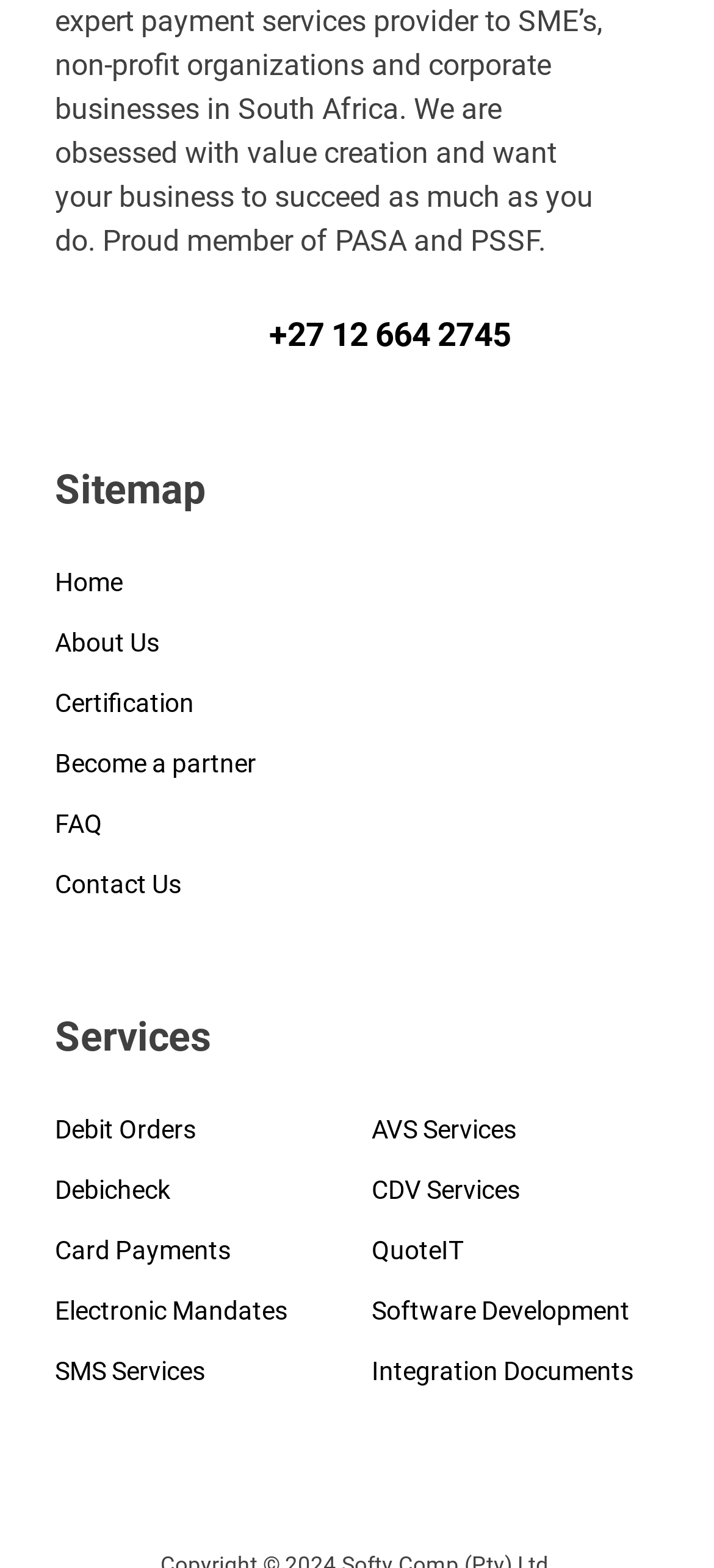Predict the bounding box of the UI element based on the description: "Become a partner". The coordinates should be four float numbers between 0 and 1, formatted as [left, top, right, bottom].

[0.077, 0.475, 0.359, 0.512]